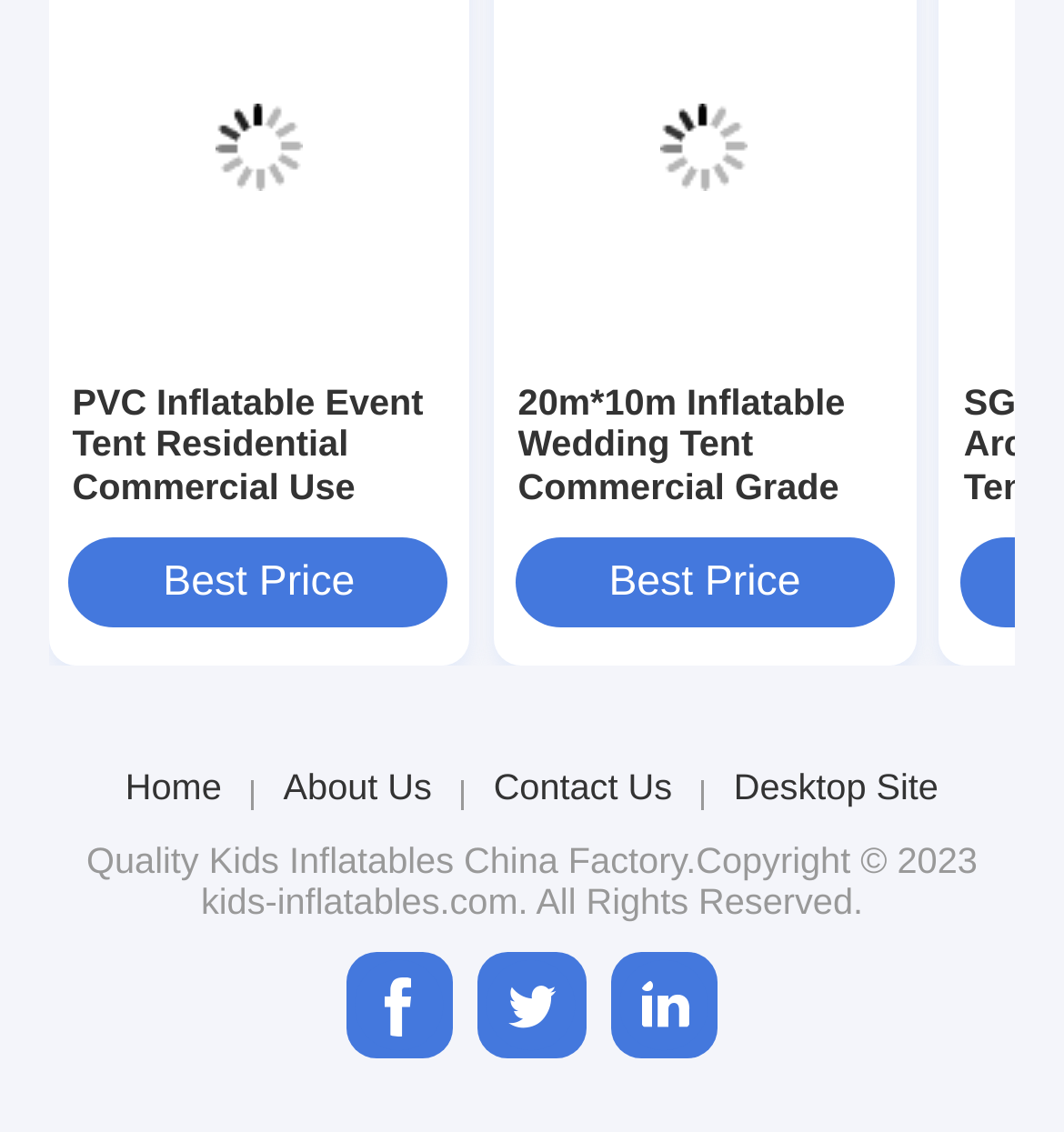What is the copyright information at the bottom of the page?
Utilize the information in the image to give a detailed answer to the question.

The static text at the bottom of the page says 'China Factory.Copyright 2023 kids-inflatables.com. All Rights Reserved.', so the copyright information is 'Copyright 2023 kids-inflatables.com'.